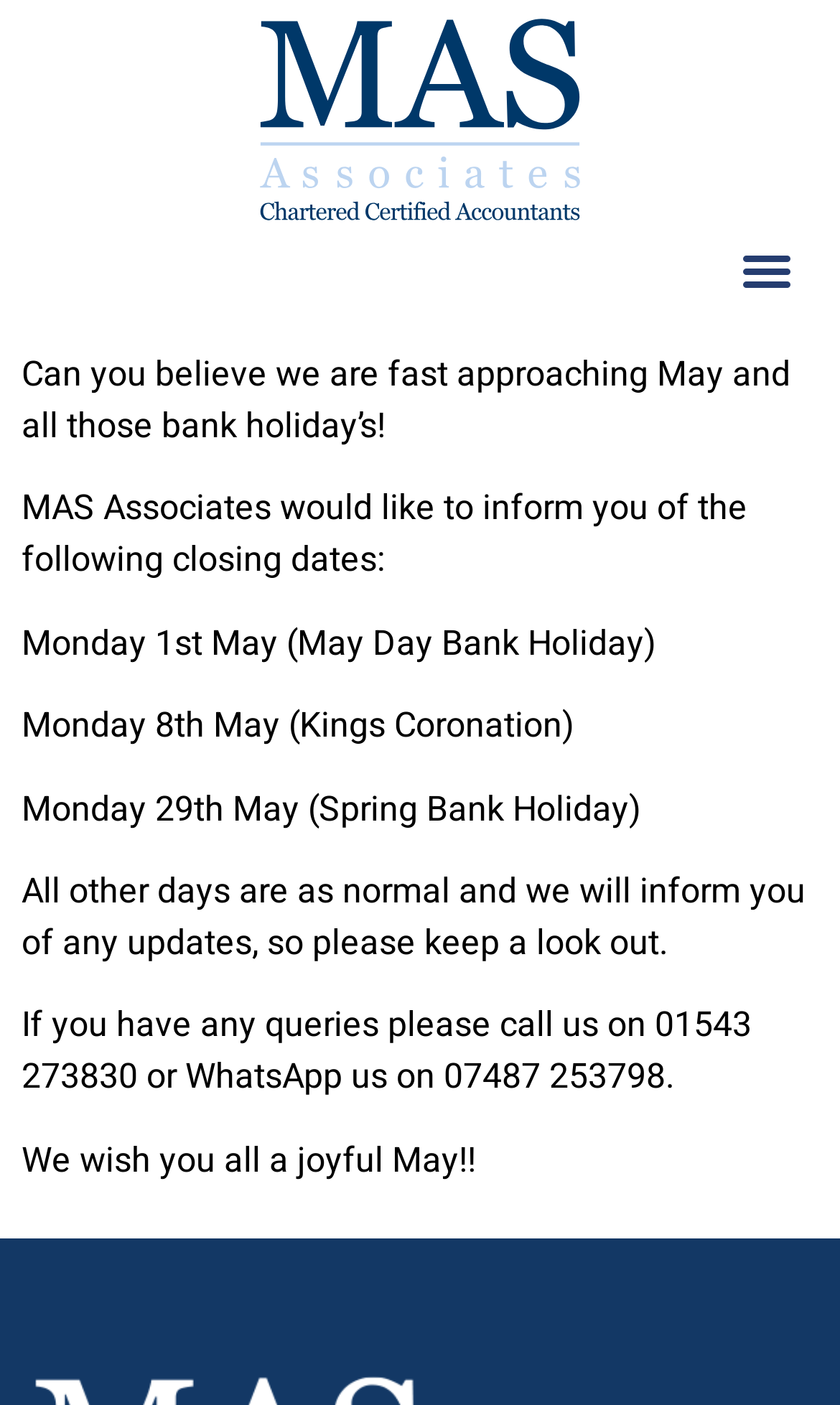What is the first bank holiday in May?
Ensure your answer is thorough and detailed.

The webpage lists the closing dates for MAS Associates in May, and the first one mentioned is Monday 1st May, which is a May Day Bank Holiday.